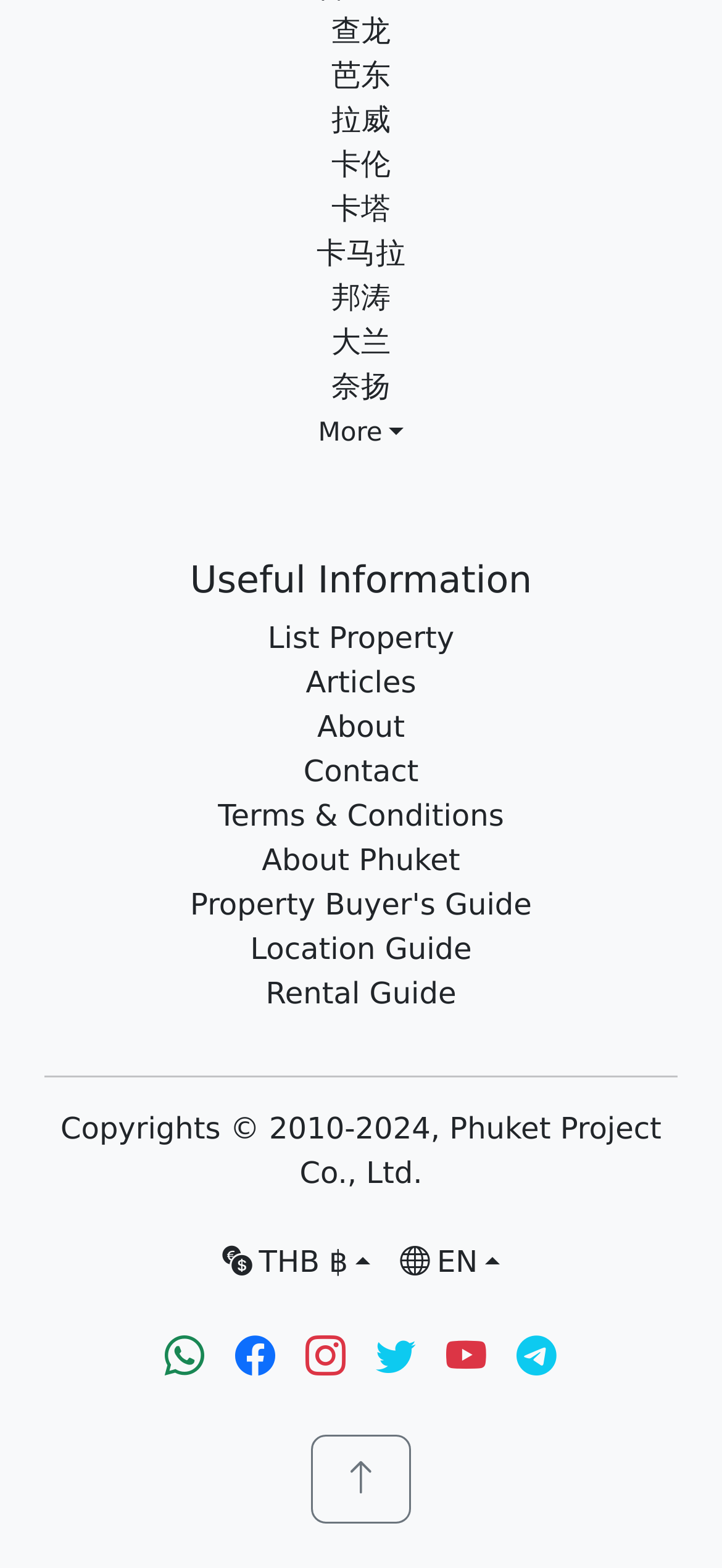Specify the bounding box coordinates of the area to click in order to follow the given instruction: "Click on the '查龙' link."

[0.459, 0.009, 0.541, 0.031]